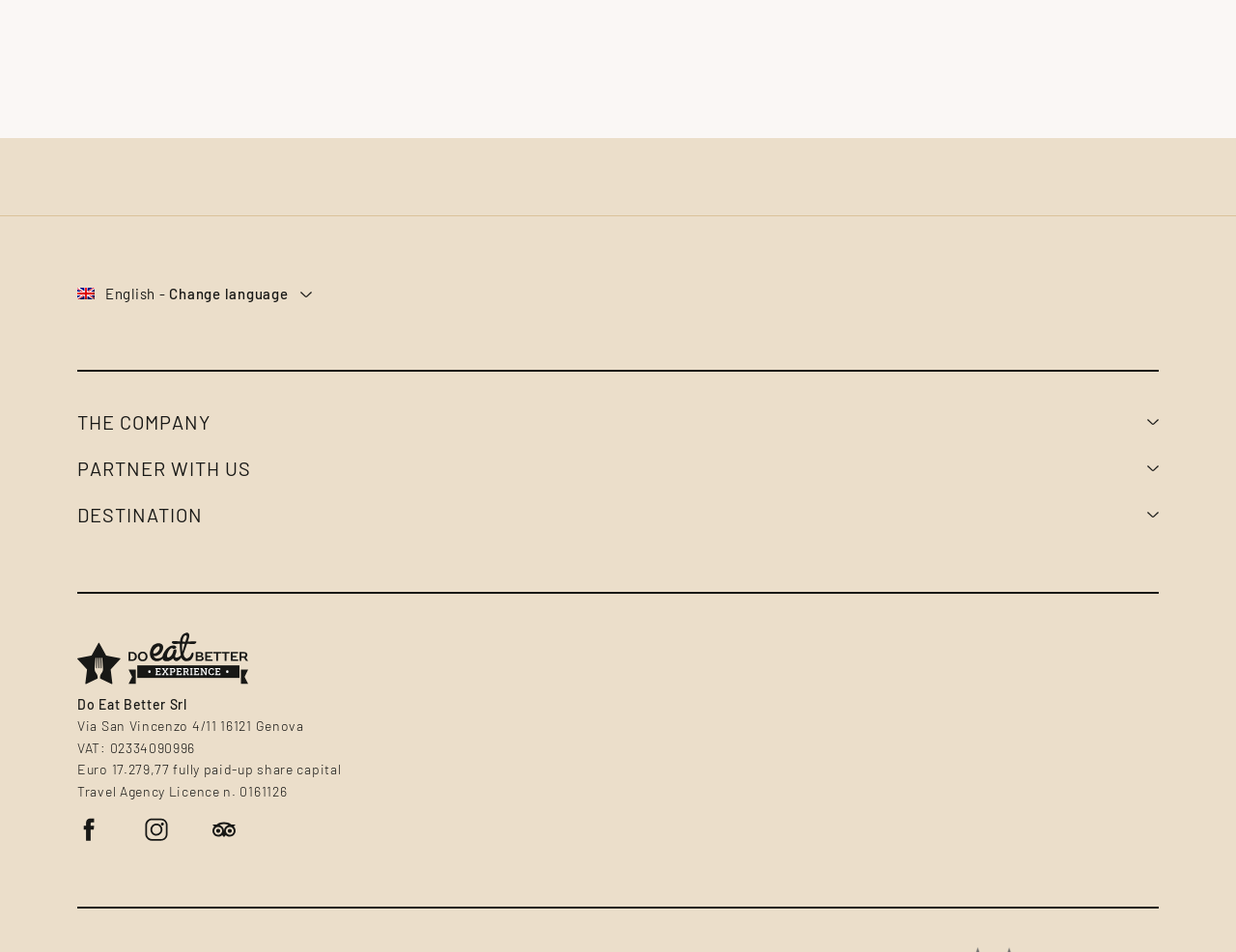Find the bounding box coordinates for the area that should be clicked to accomplish the instruction: "Change language to Italian".

[0.19, 0.329, 0.253, 0.365]